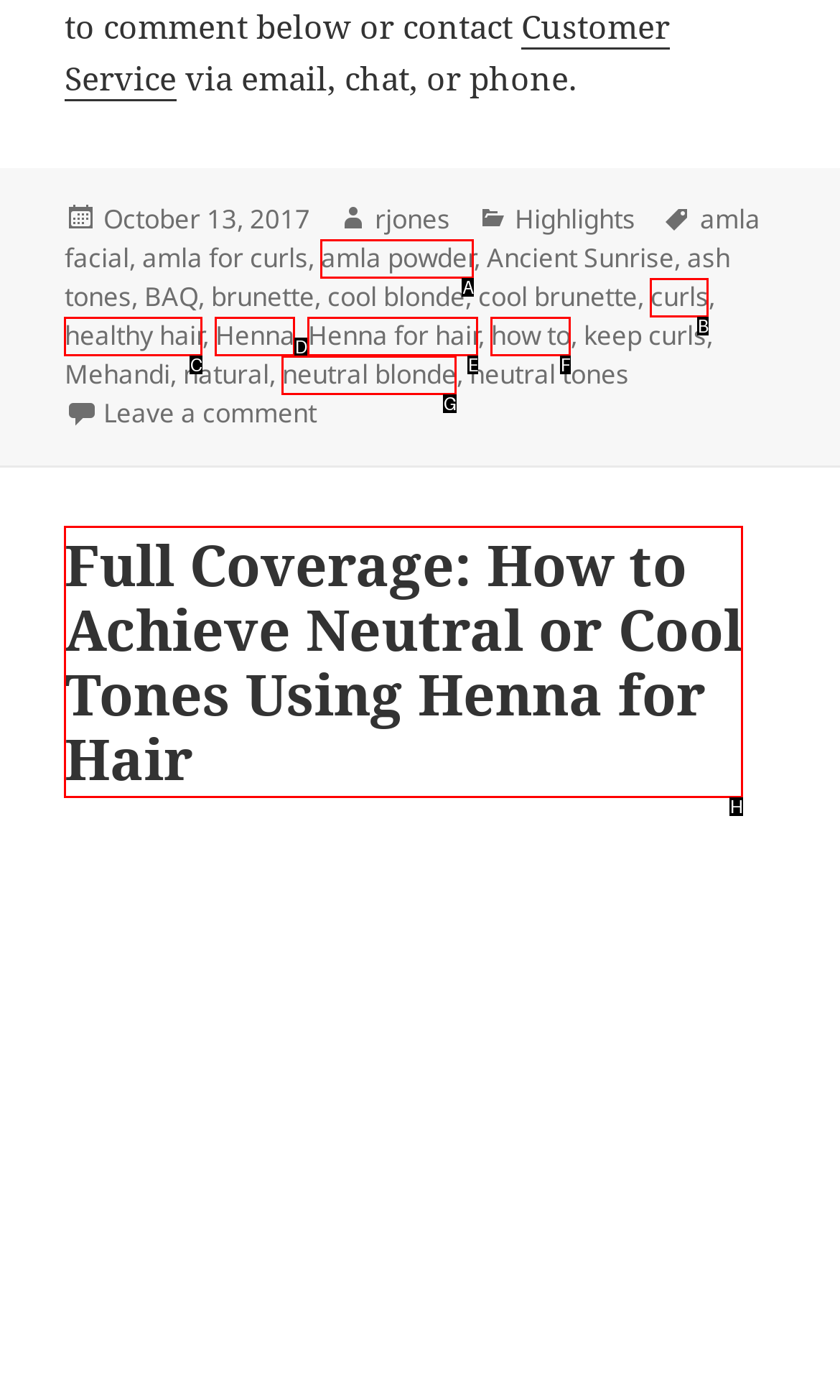Pinpoint the HTML element that fits the description: Henna
Answer by providing the letter of the correct option.

D